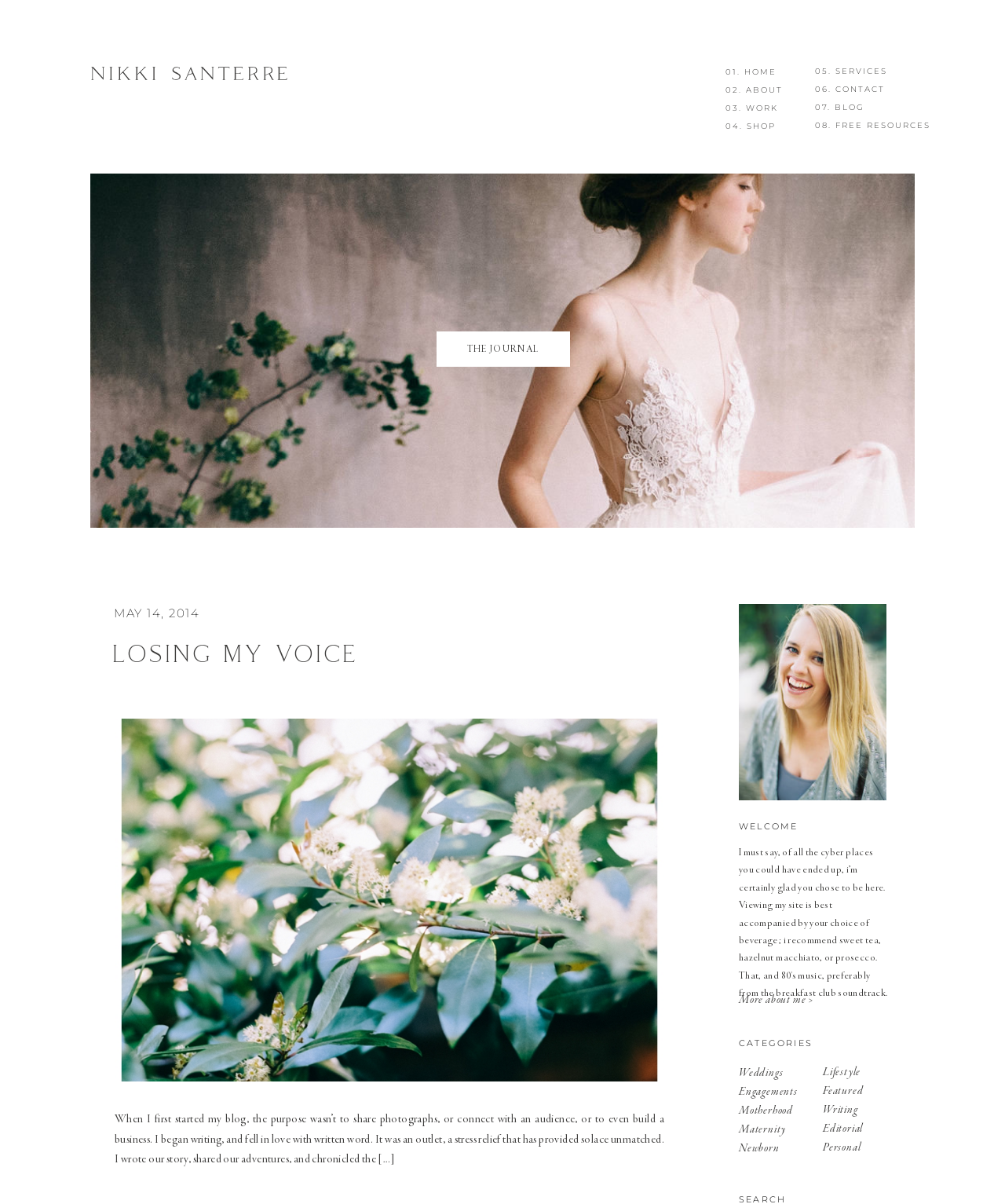From the element description 05. Services, predict the bounding box coordinates of the UI element. The coordinates must be specified in the format (top-left x, top-left y, bottom-right x, bottom-right y) and should be within the 0 to 1 range.

[0.811, 0.053, 0.891, 0.068]